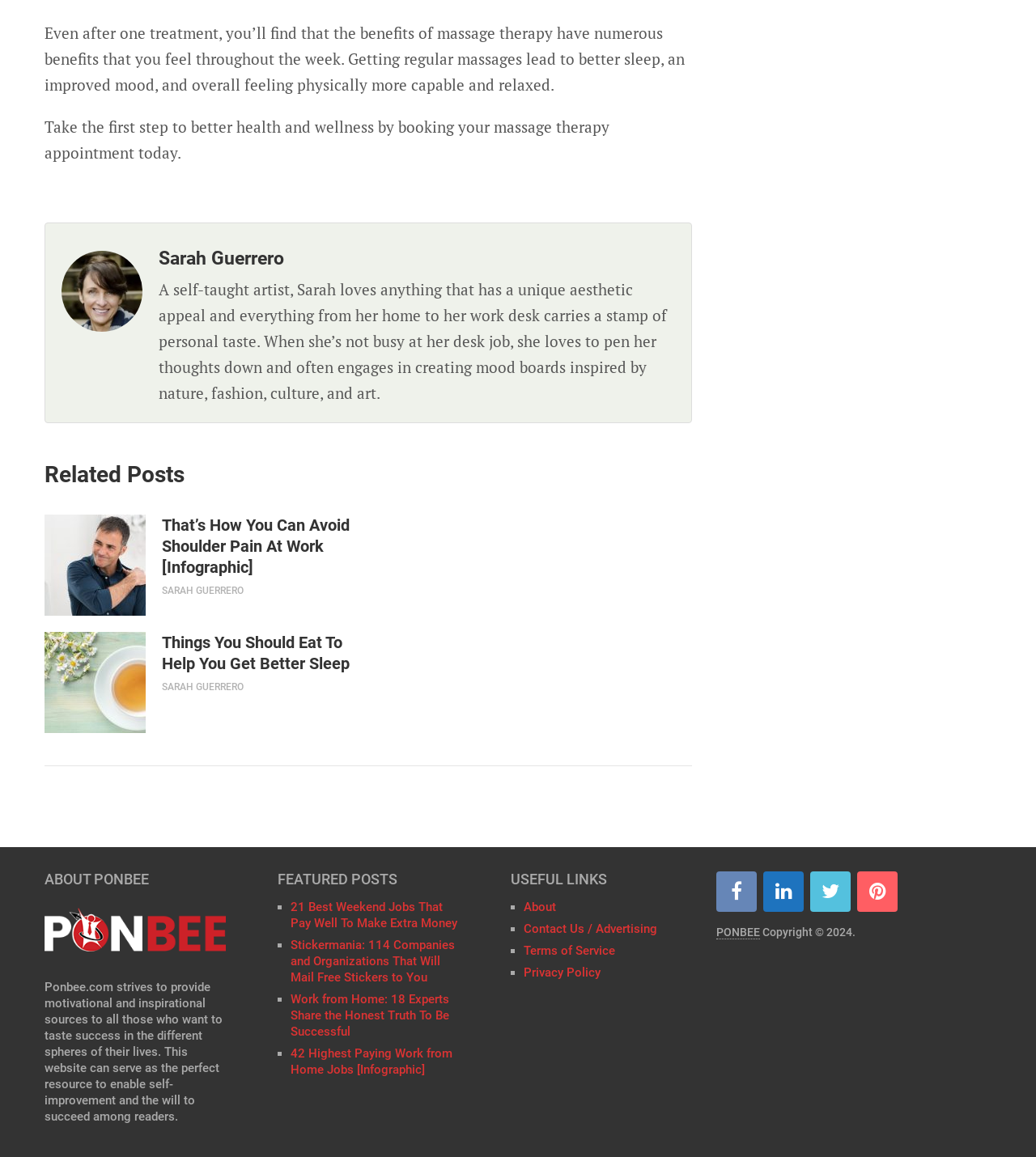Give a one-word or short phrase answer to the question: 
What is the category of the post 'That’s How You Can Avoid Shoulder Pain At Work [Infographic]'?

Related Posts